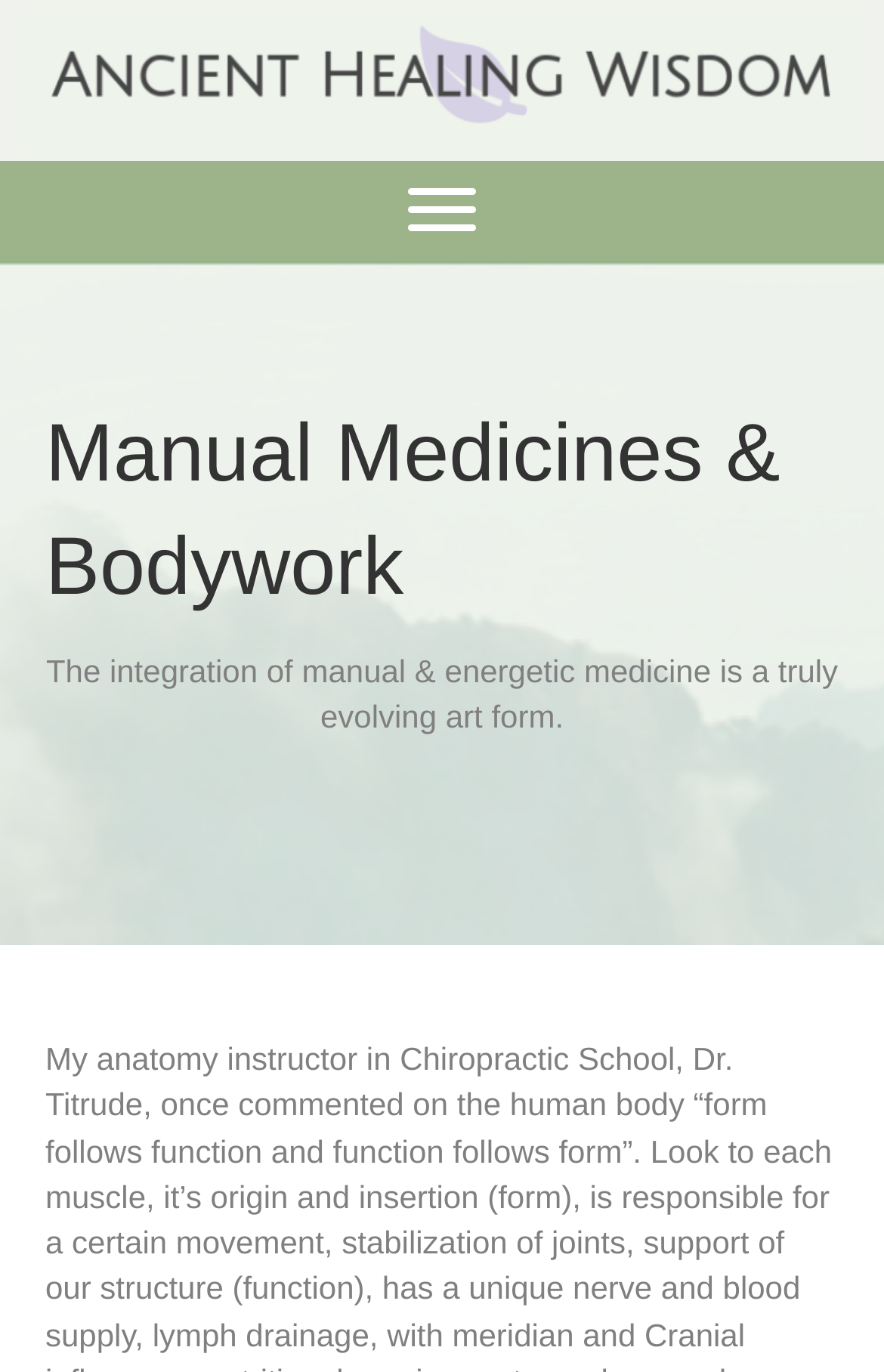Provide the bounding box coordinates for the UI element described in this sentence: "aria-label="Menu"". The coordinates should be four float values between 0 and 1, i.e., [left, top, right, bottom].

[0.441, 0.126, 0.559, 0.182]